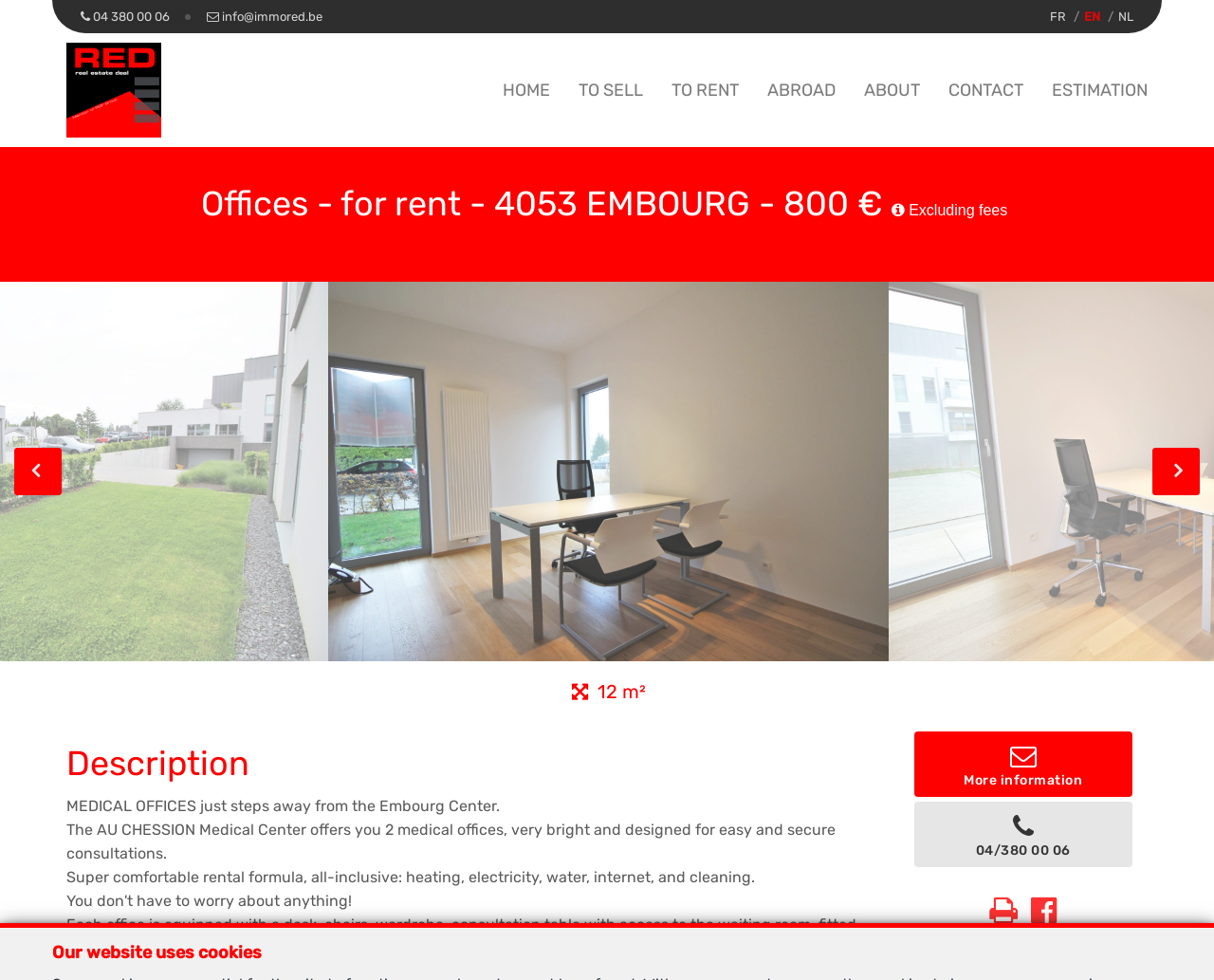Identify the bounding box coordinates for the region to click in order to carry out this instruction: "Click the phone number to contact". Provide the coordinates using four float numbers between 0 and 1, formatted as [left, top, right, bottom].

[0.753, 0.818, 0.933, 0.885]